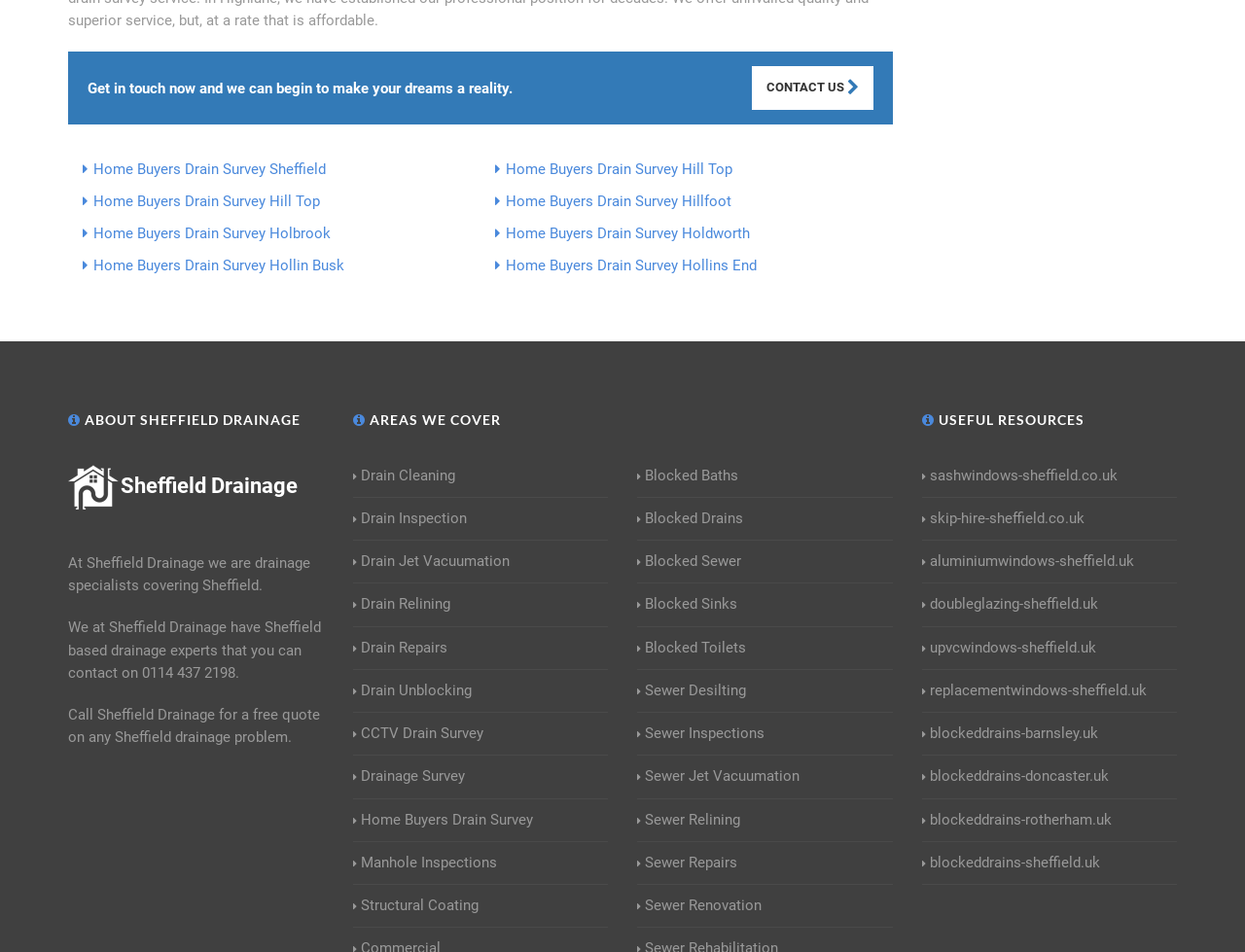What is the company name mentioned on the webpage?
Answer briefly with a single word or phrase based on the image.

Sheffield Drainage